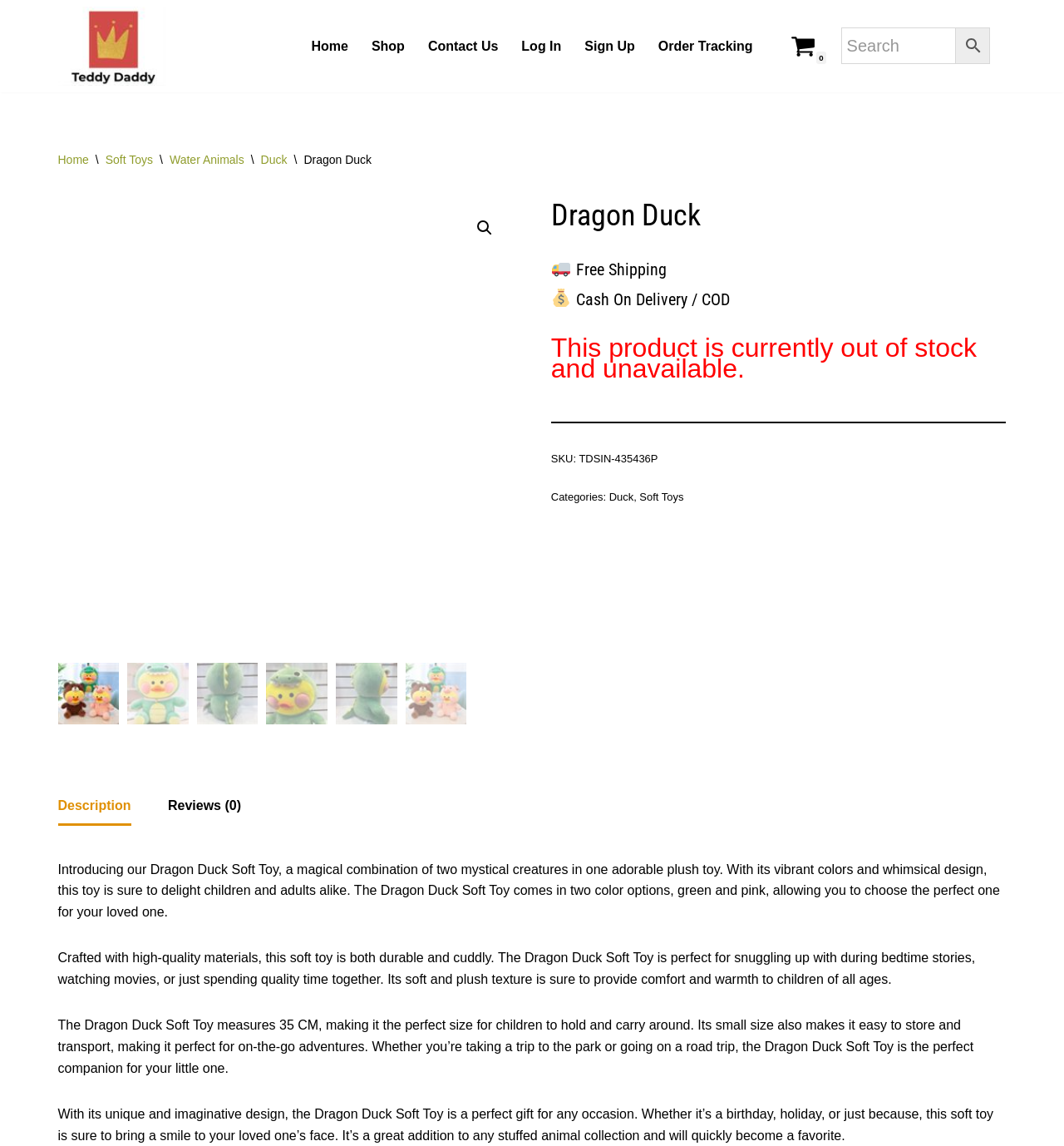Can you identify the bounding box coordinates of the clickable region needed to carry out this instruction: 'View the 'Dragon Duck Soft Toy Stuffed Animal Plush Teddy Gift For Kids Girls Boys Love4150' product'? The coordinates should be four float numbers within the range of 0 to 1, stated as [left, top, right, bottom].

[0.054, 0.174, 0.482, 0.571]